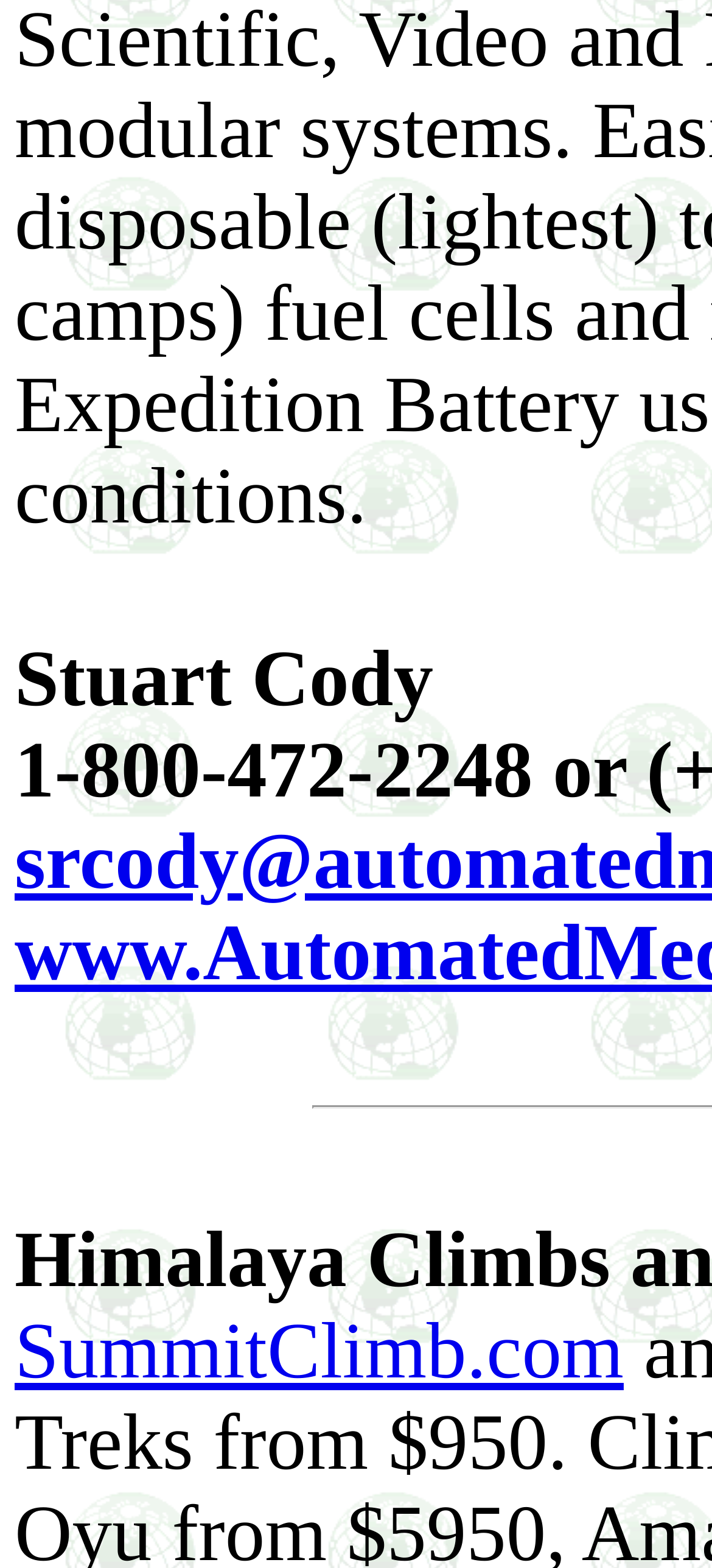Bounding box coordinates are specified in the format (top-left x, top-left y, bottom-right x, bottom-right y). All values are floating point numbers bounded between 0 and 1. Please provide the bounding box coordinate of the region this sentence describes: Privacy Policy

None